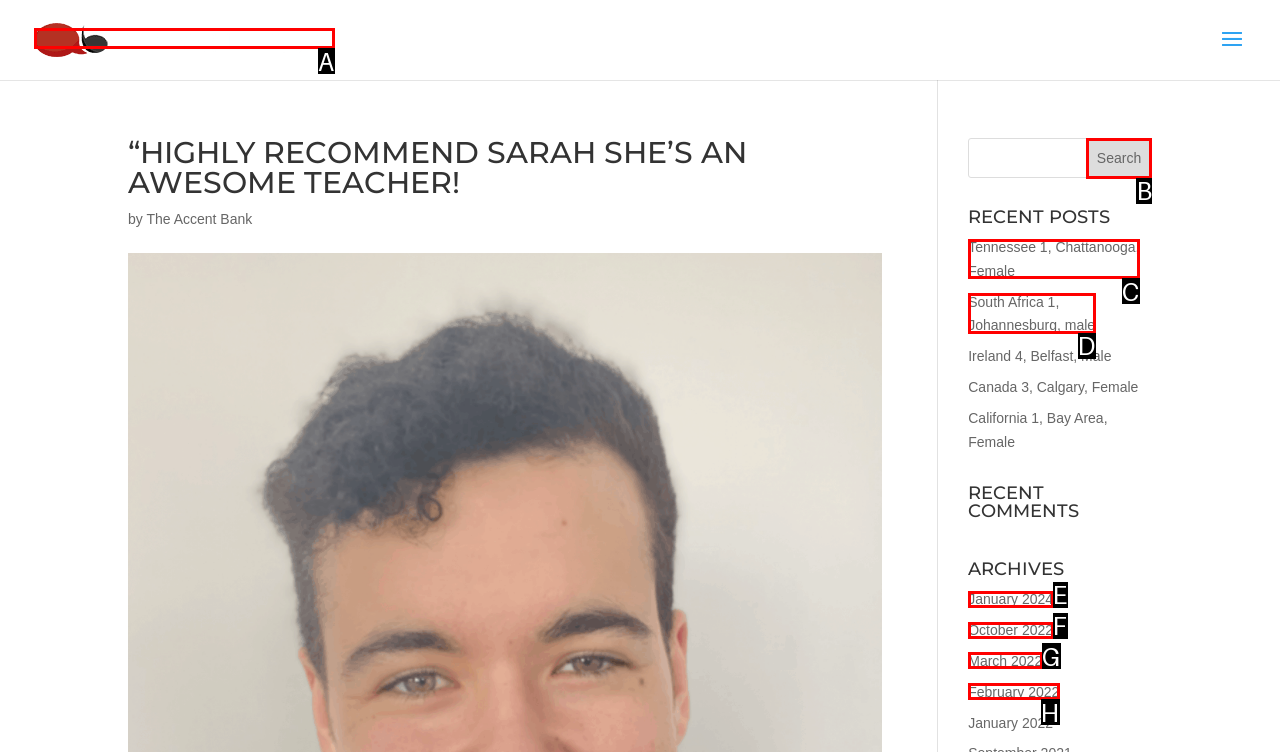Which option should I select to accomplish the task: Visit The Accent Bank homepage? Respond with the corresponding letter from the given choices.

A